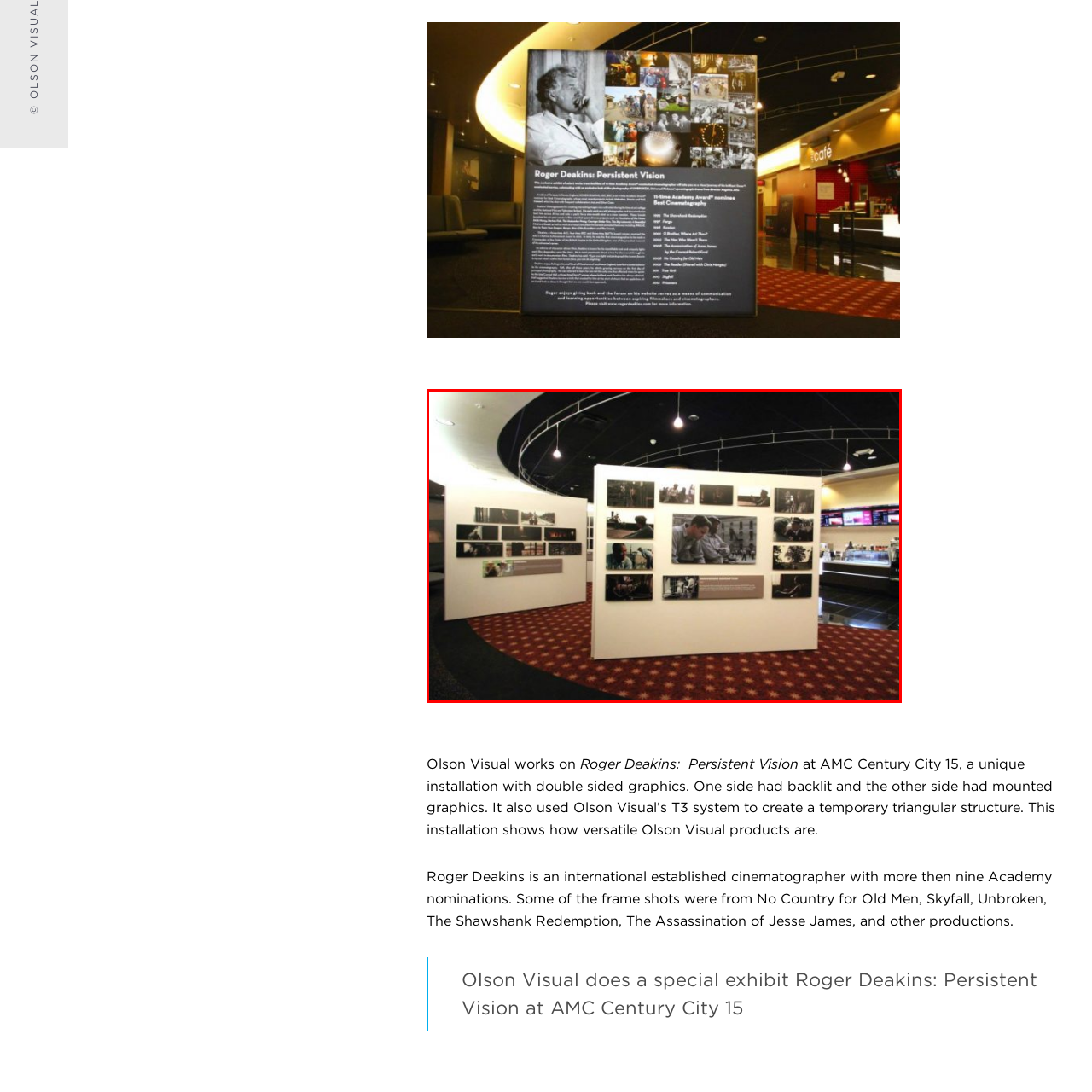What is the name of the system used to create the temporary triangular structure? Inspect the image encased in the red bounding box and answer using only one word or a brief phrase.

Olson Visual's T3 system